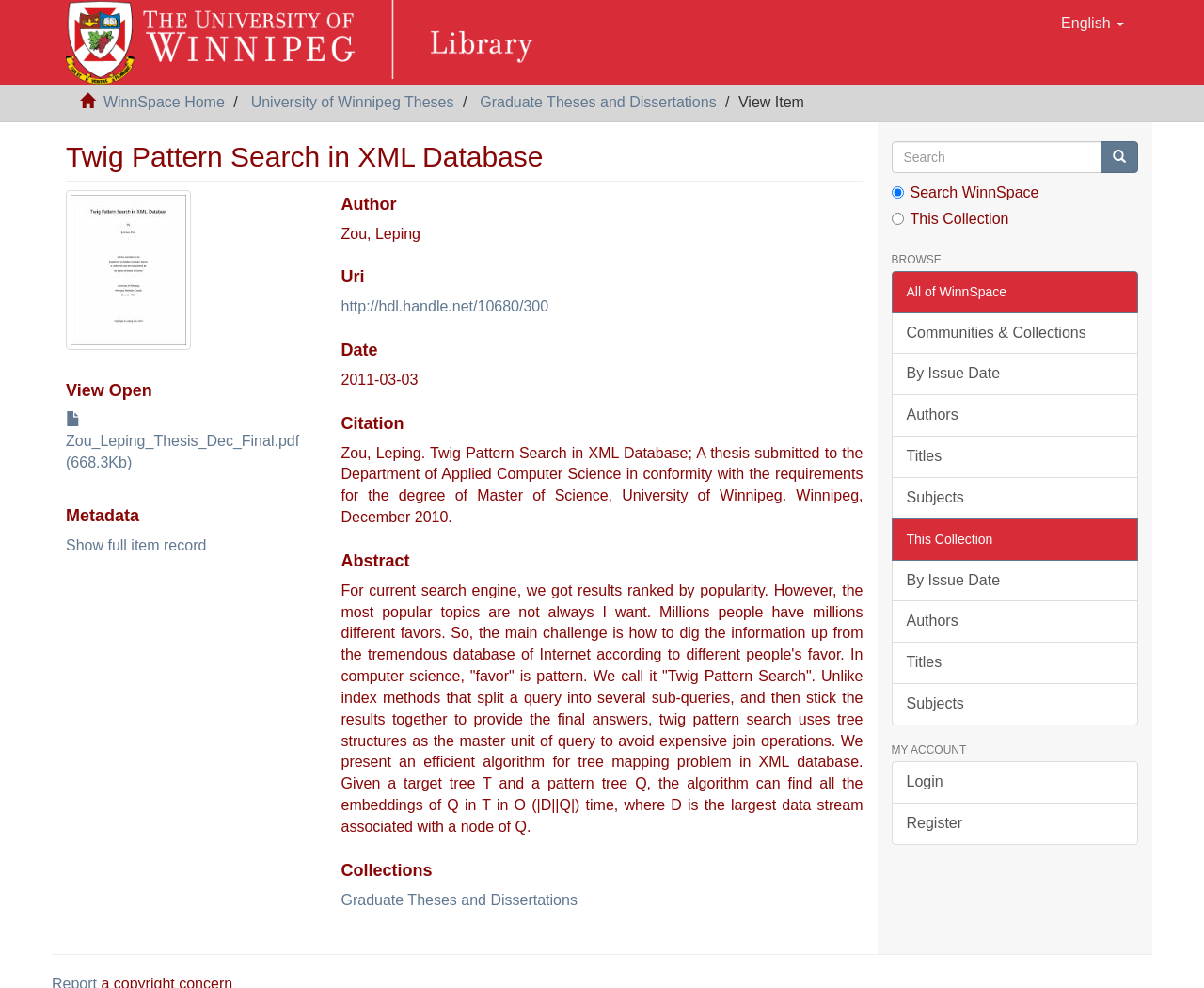What is the collection of the thesis?
Respond with a short answer, either a single word or a phrase, based on the image.

Graduate Theses and Dissertations